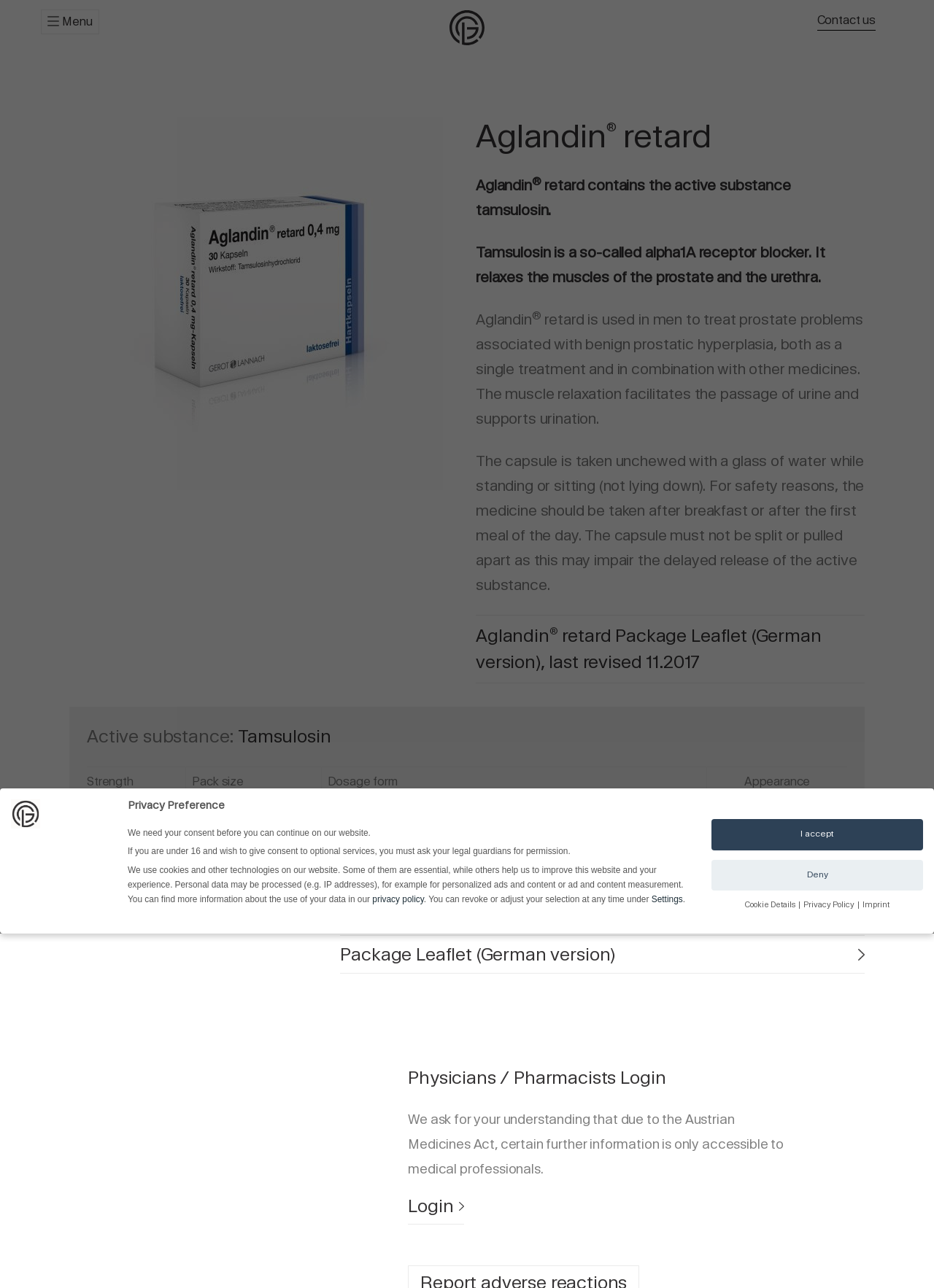Identify the bounding box coordinates for the element that needs to be clicked to fulfill this instruction: "Click the Physicians / Pharmacists Login button". Provide the coordinates in the format of four float numbers between 0 and 1: [left, top, right, bottom].

[0.437, 0.923, 0.497, 0.951]